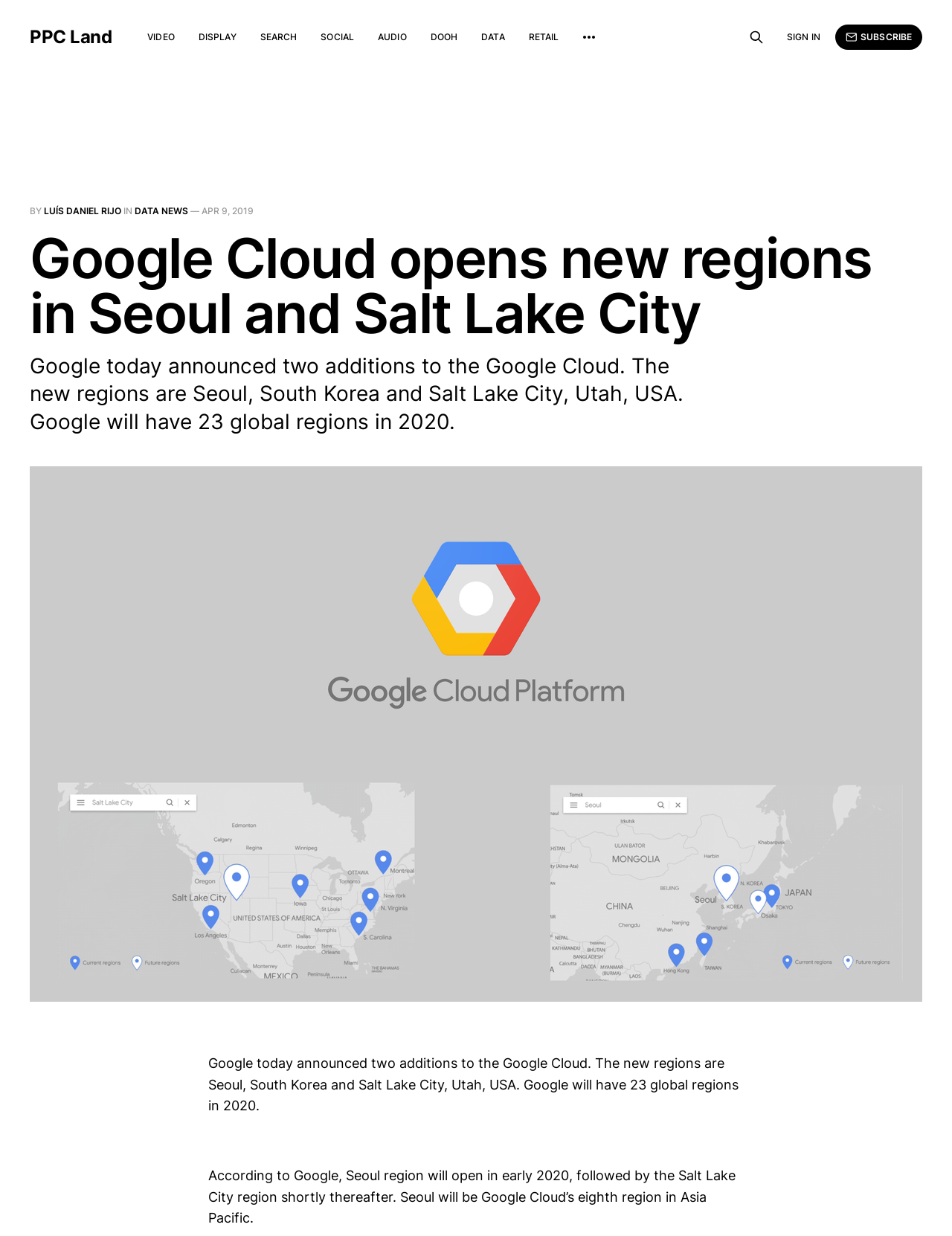Provide a brief response to the question below using a single word or phrase: 
When will the Seoul region open?

Early 2020